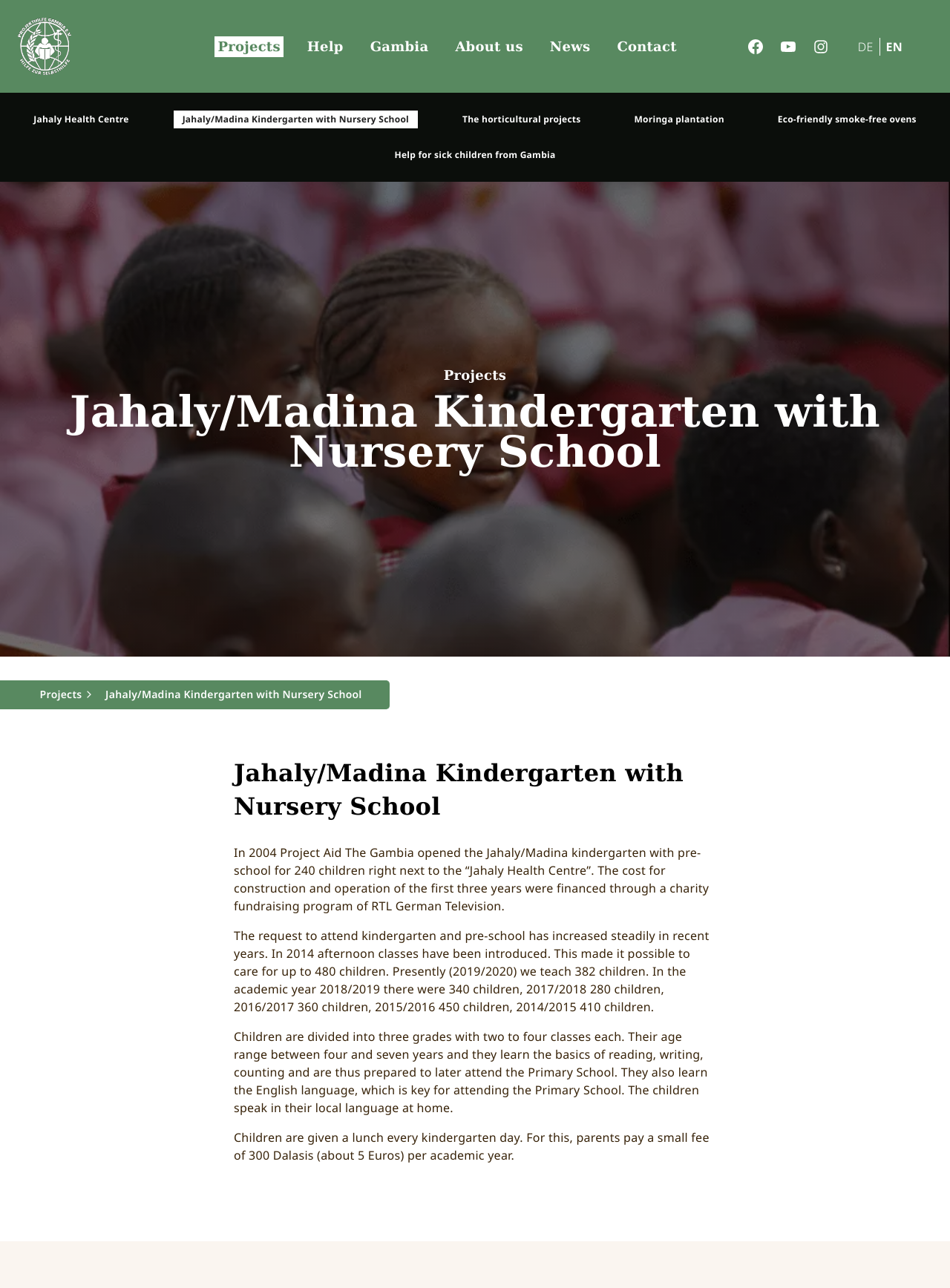What is the name of the kindergarten?
Please answer the question with a detailed and comprehensive explanation.

I found the answer by looking at the heading element with the text 'Jahaly/Madina Kindergarten with Nursery School' and also the link element with the text 'Jahaly/Madina Kindergarten with Nursery School'.